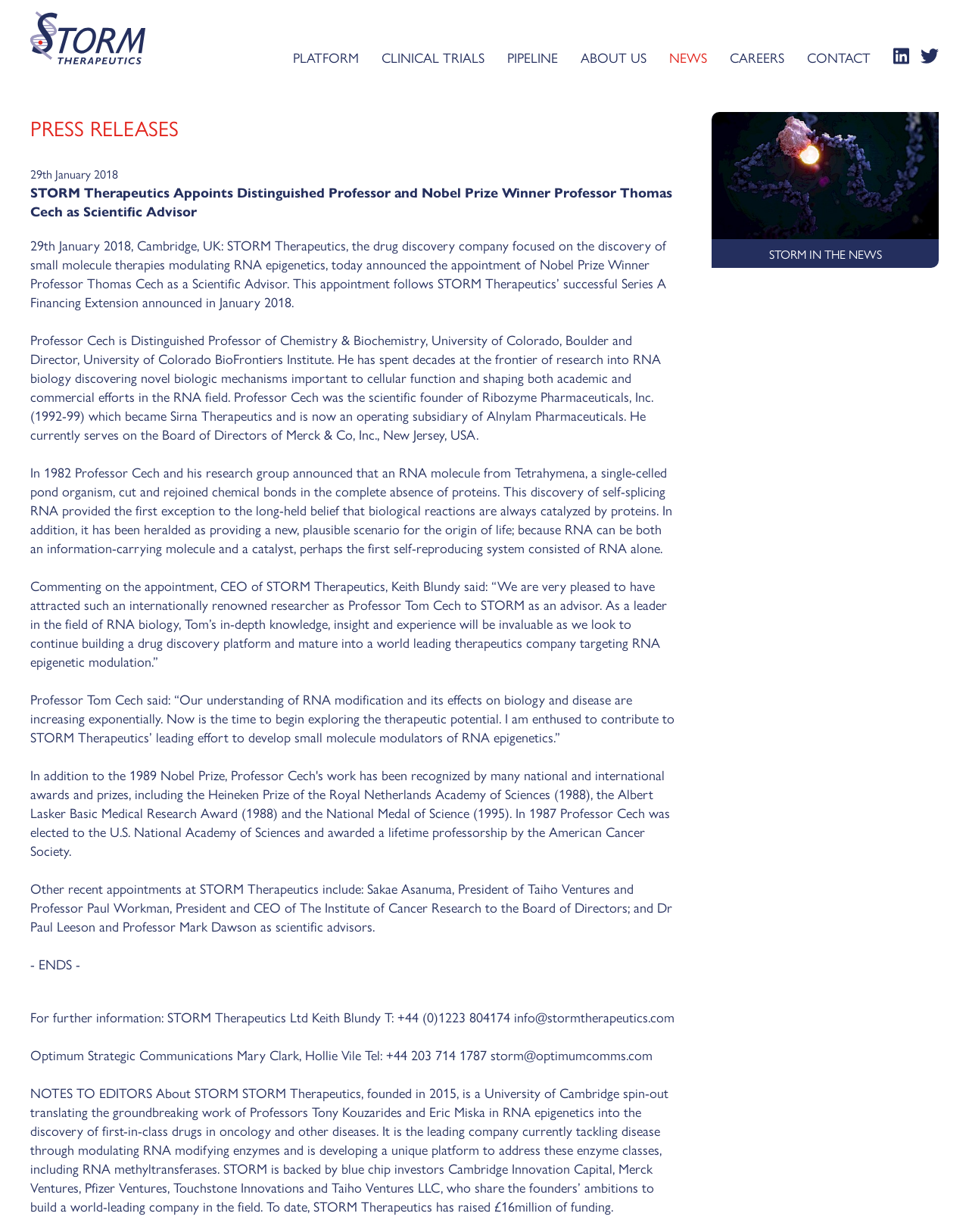What is the company's focus?
Please respond to the question with a detailed and well-explained answer.

Based on the webpage, STORM Therapeutics is a biotechnology company focused on developing small molecule inhibitors of RNA-modifying enzymes, which indicates that the company's focus is on RNA epigenetics.